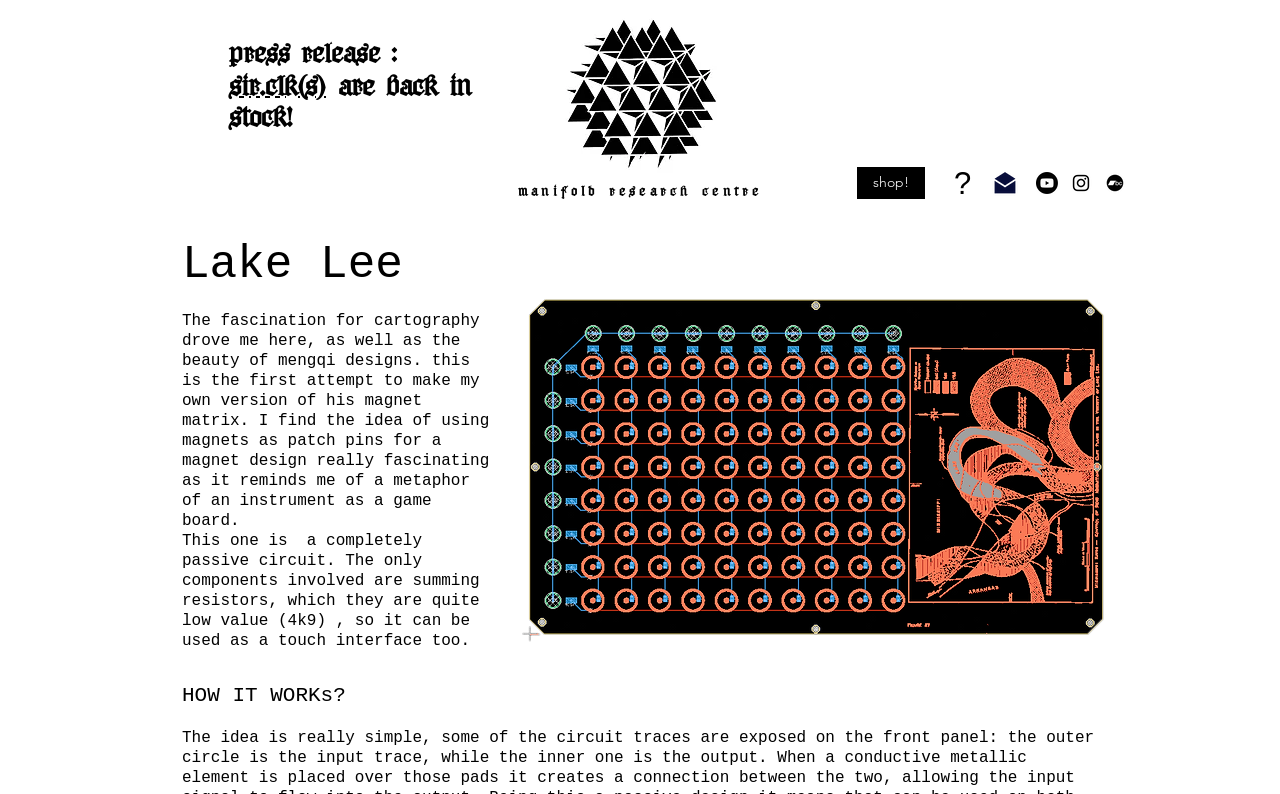Please give the bounding box coordinates of the area that should be clicked to fulfill the following instruction: "view 'Tetragridpanel_edited.jpg'". The coordinates should be in the format of four float numbers from 0 to 1, i.e., [left, top, right, bottom].

[0.438, 0.018, 0.562, 0.218]